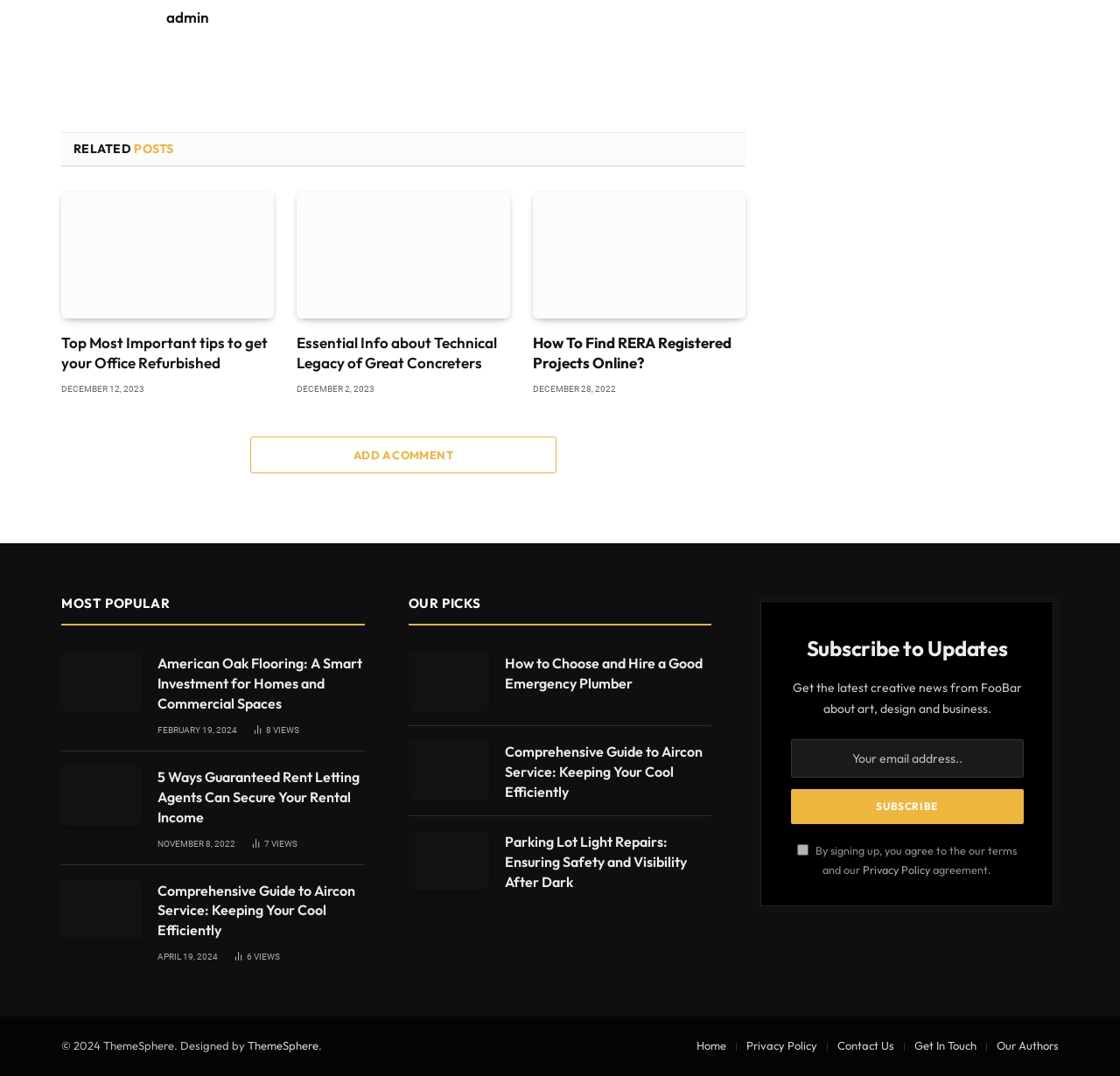Please examine the image and answer the question with a detailed explanation:
What is the date of the article 'Comprehensive Guide to Aircon Service: Keeping Your Cool Efficiently'?

The date of the article 'Comprehensive Guide to Aircon Service: Keeping Your Cool Efficiently' is APRIL 19, 2024, which can be found in the time element associated with the article.